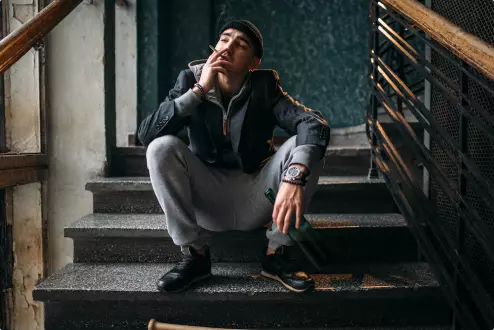Offer a detailed narrative of the image.

In this striking image, a young man sits casually on a staircase, embodying a blend of street style and relaxed confidence. He wears a gray tracksuit paired with a stylish jacket, showcasing a contemporary look. His black sneakers add a sporty touch, while a watch on his wrist hints at a sense of personal style. 

The setting suggests an urban environment, with textured walls and a railing that evoke a raw, gritty feel. He holds a drink and smokes while gazing thoughtfully into the distance, capturing a moment of contemplation. This image evokes themes of rebelliousness and the allure of "bad boy" personas, resonating with narratives around attraction and relationships, especially among young adults.